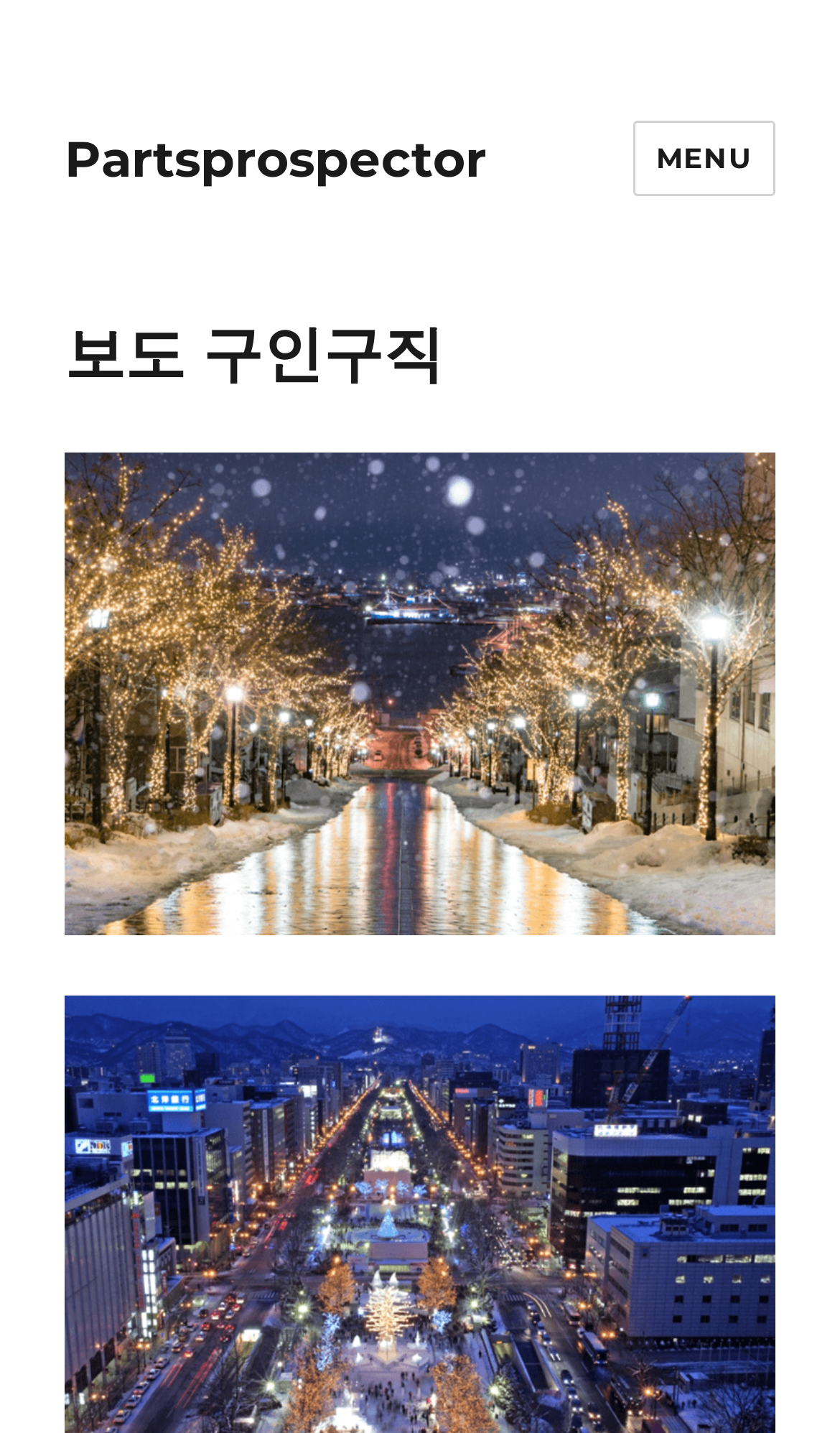Given the description "Menu", provide the bounding box coordinates of the corresponding UI element.

[0.753, 0.084, 0.923, 0.137]